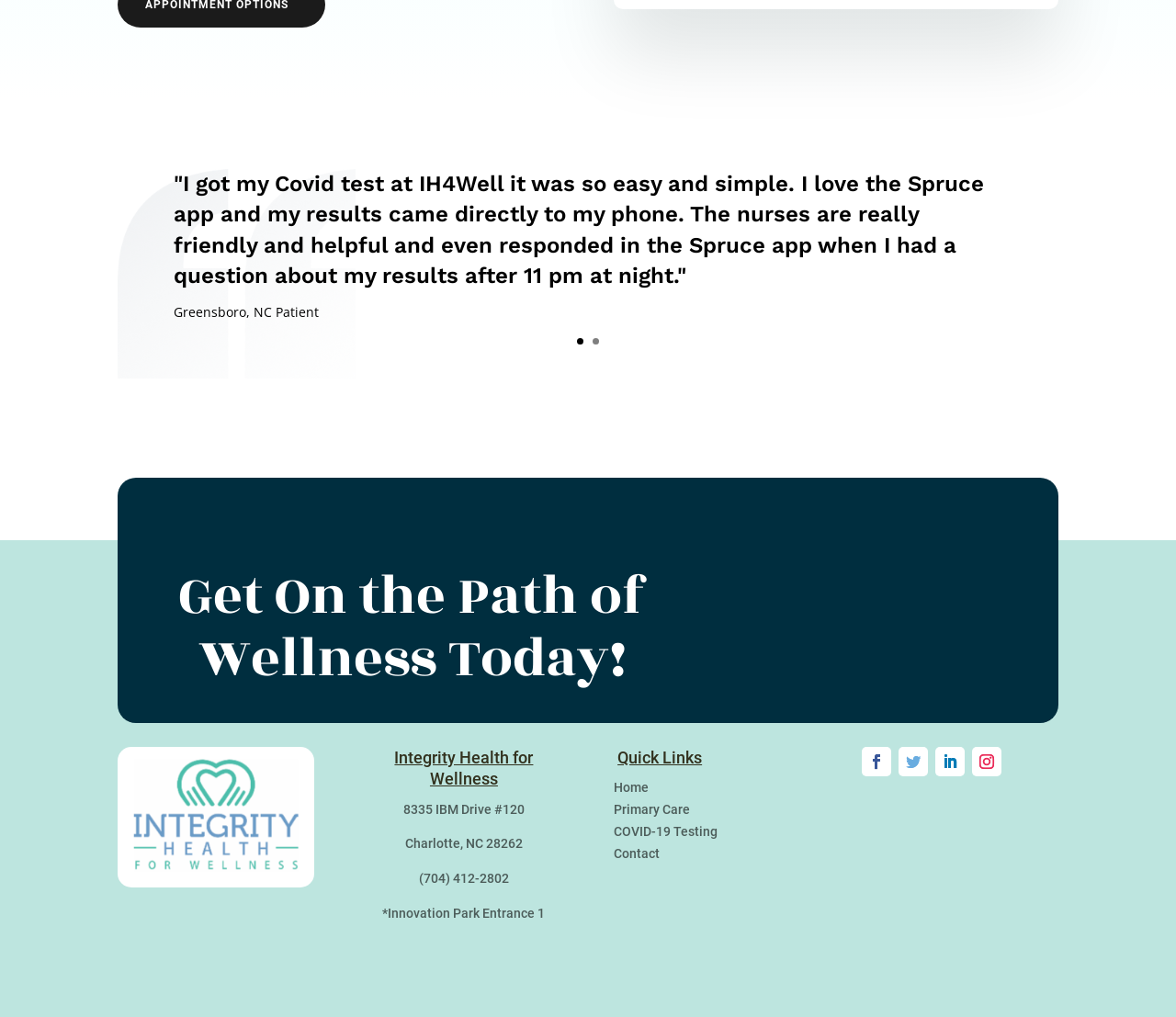Predict the bounding box coordinates of the UI element that matches this description: "COVID-19 Testing". The coordinates should be in the format [left, top, right, bottom] with each value between 0 and 1.

[0.522, 0.81, 0.61, 0.825]